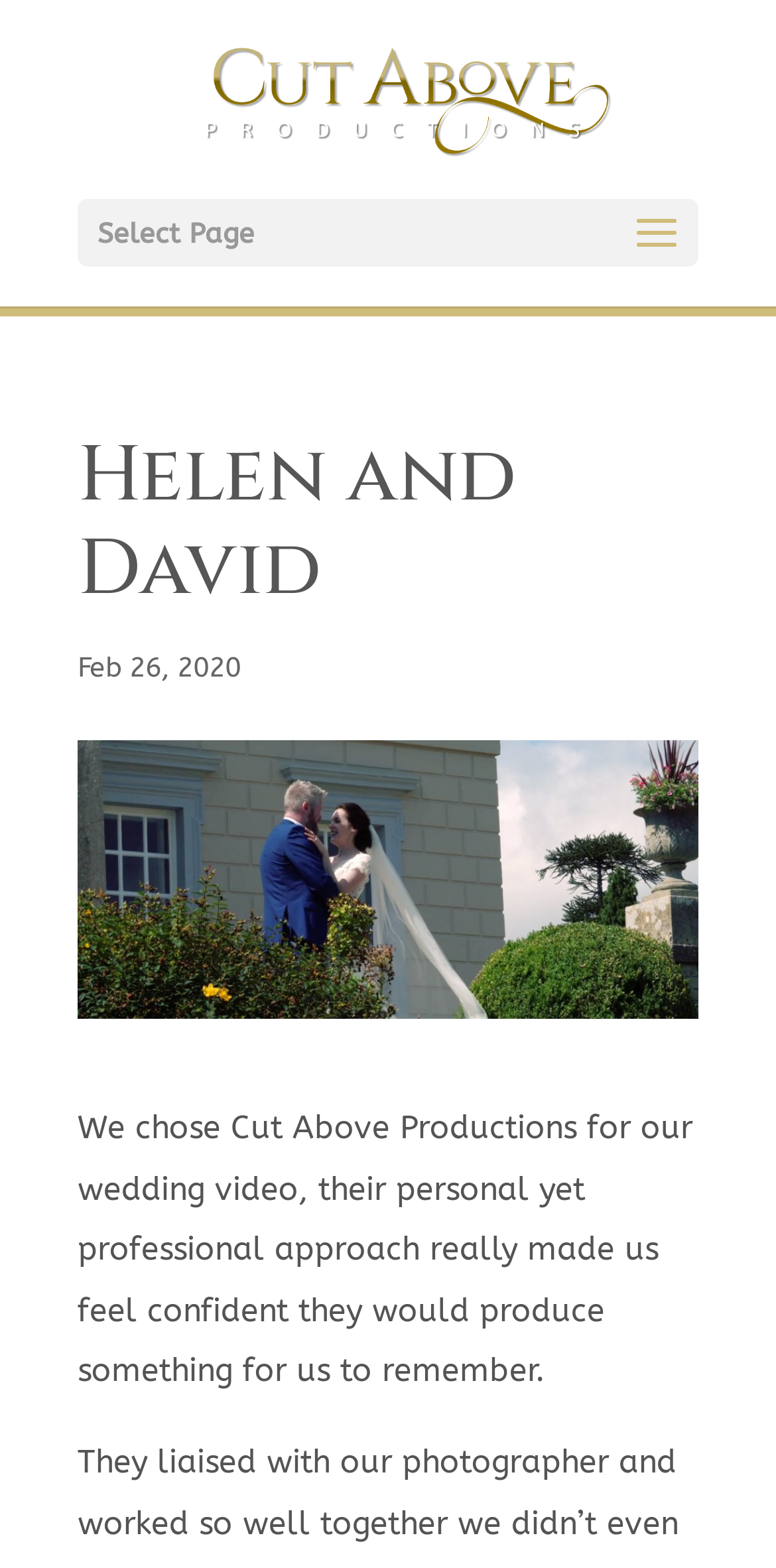Give a detailed account of the webpage, highlighting key information.

The webpage is about Helen and David's wedding film, specifically their experience with Cut Above Productions. At the top, there is a link to Cut Above Productions' website, accompanied by an image with the same name, taking up most of the top section. 

Below this, there is a dropdown menu labeled "Select Page" on the left side. On the right side, there is a prominent heading that reads "Helen and David". Underneath this heading, there is a date "Feb 26, 2020". 

A large image of Helen and David's wedding at Buxted Park takes up most of the middle section. Below this image, there is a paragraph of text that describes their experience with Cut Above Productions, mentioning their personal and professional approach, and how it made them feel confident in the wedding video production.